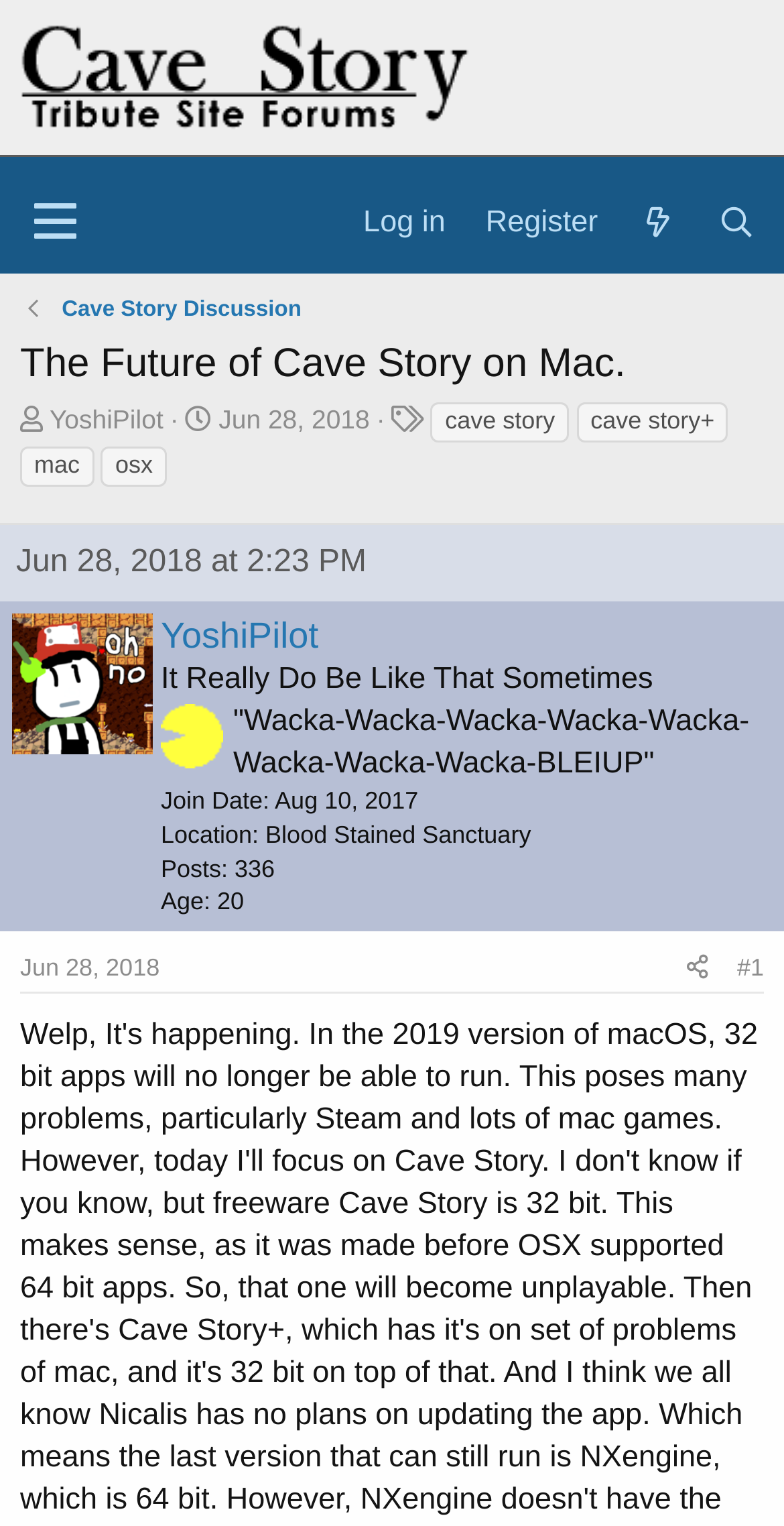Determine the bounding box coordinates of the region to click in order to accomplish the following instruction: "Click the 'Log in' button". Provide the coordinates as four float numbers between 0 and 1, specifically [left, top, right, bottom].

[0.438, 0.121, 0.594, 0.17]